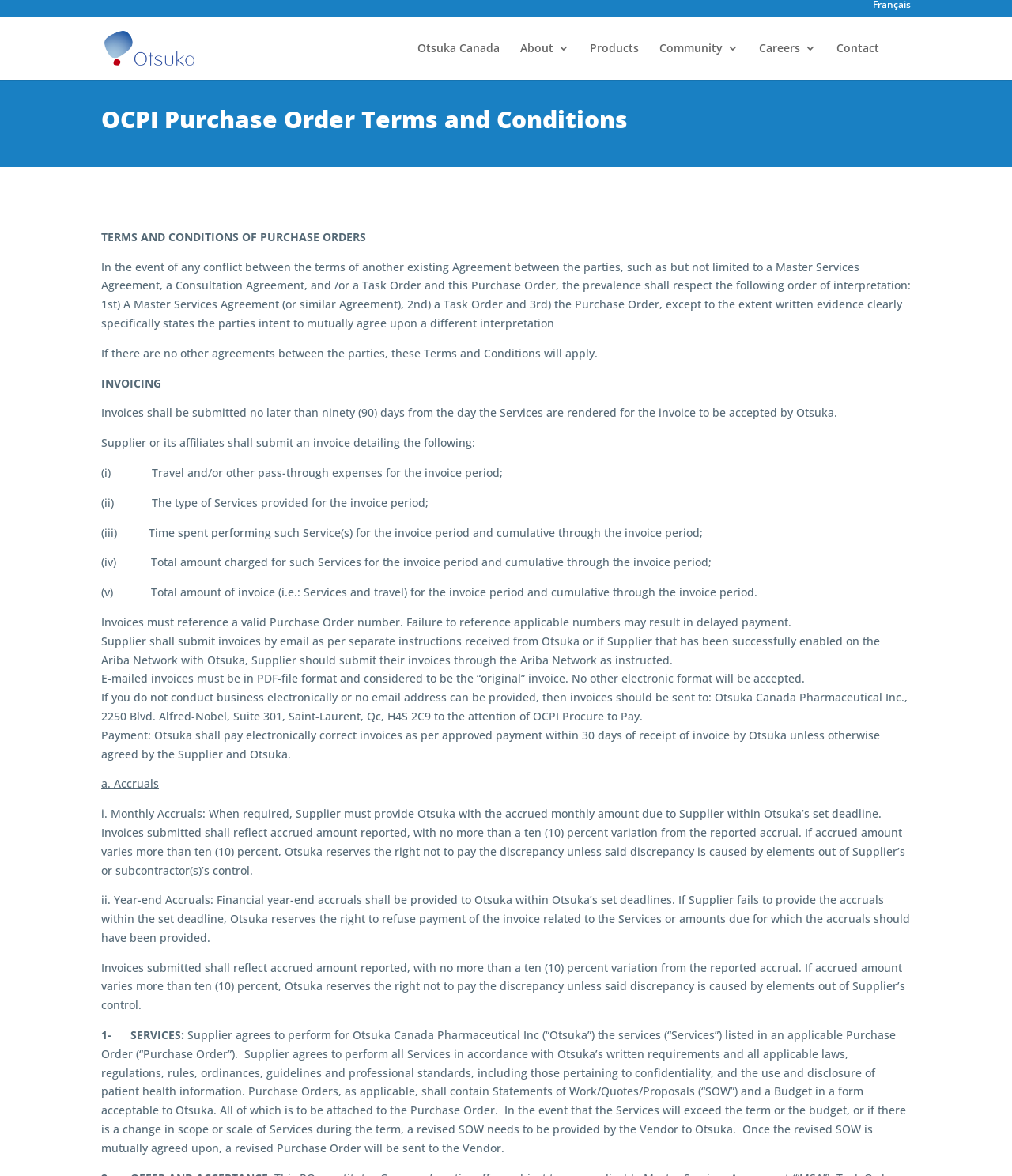What is the purpose of the invoice?
Please answer the question as detailed as possible based on the image.

I found the section about invoicing by looking at the StaticText elements. The text 'Invoices shall be submitted no later than ninety (90) days from the day the Services are rendered for the invoice to be accepted by Otsuka.' suggests that the purpose of the invoice is to request payment from Otsuka.